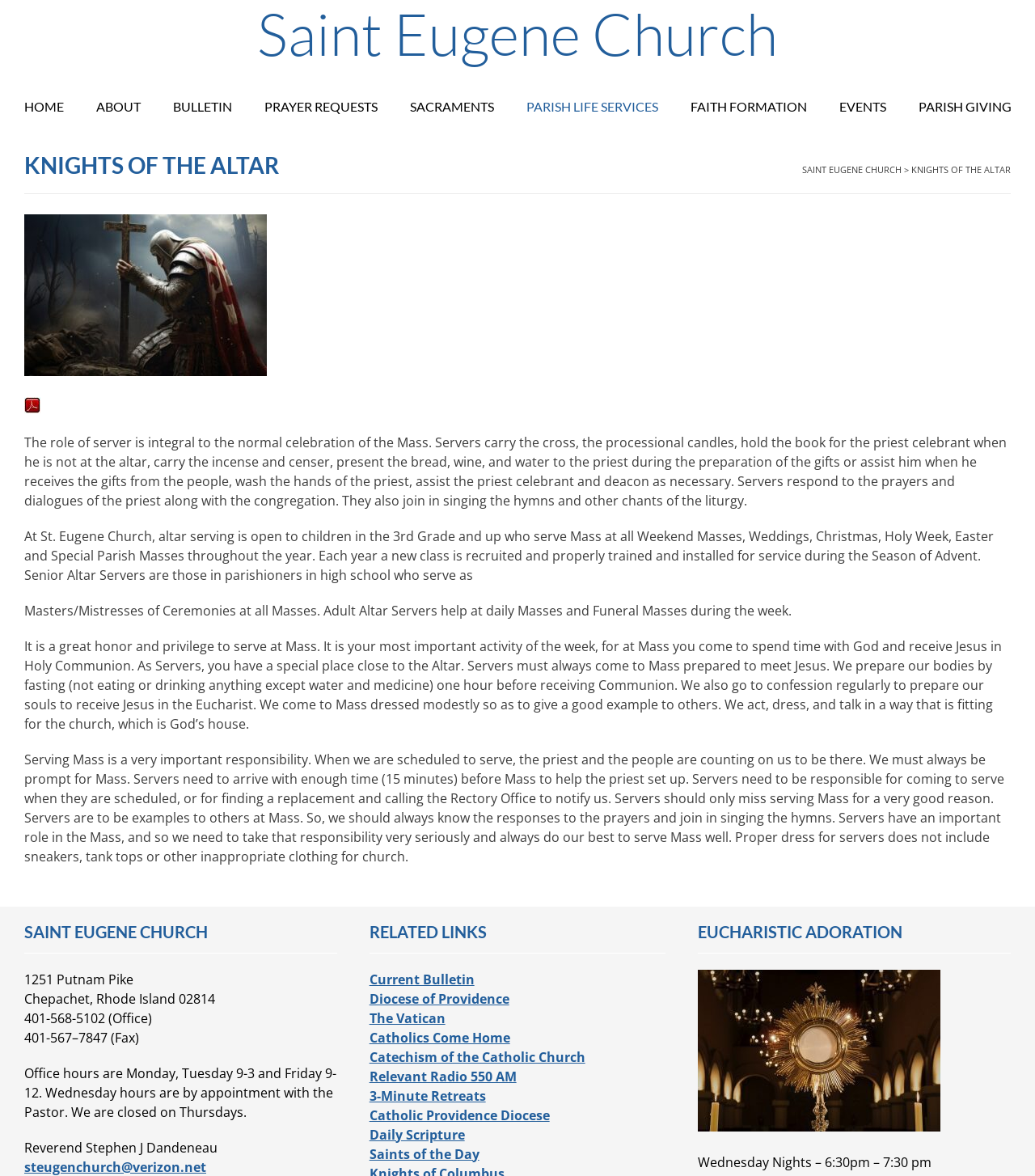Answer the question briefly using a single word or phrase: 
What are the office hours of the church?

Monday, Tuesday 9-3, Friday 9-12